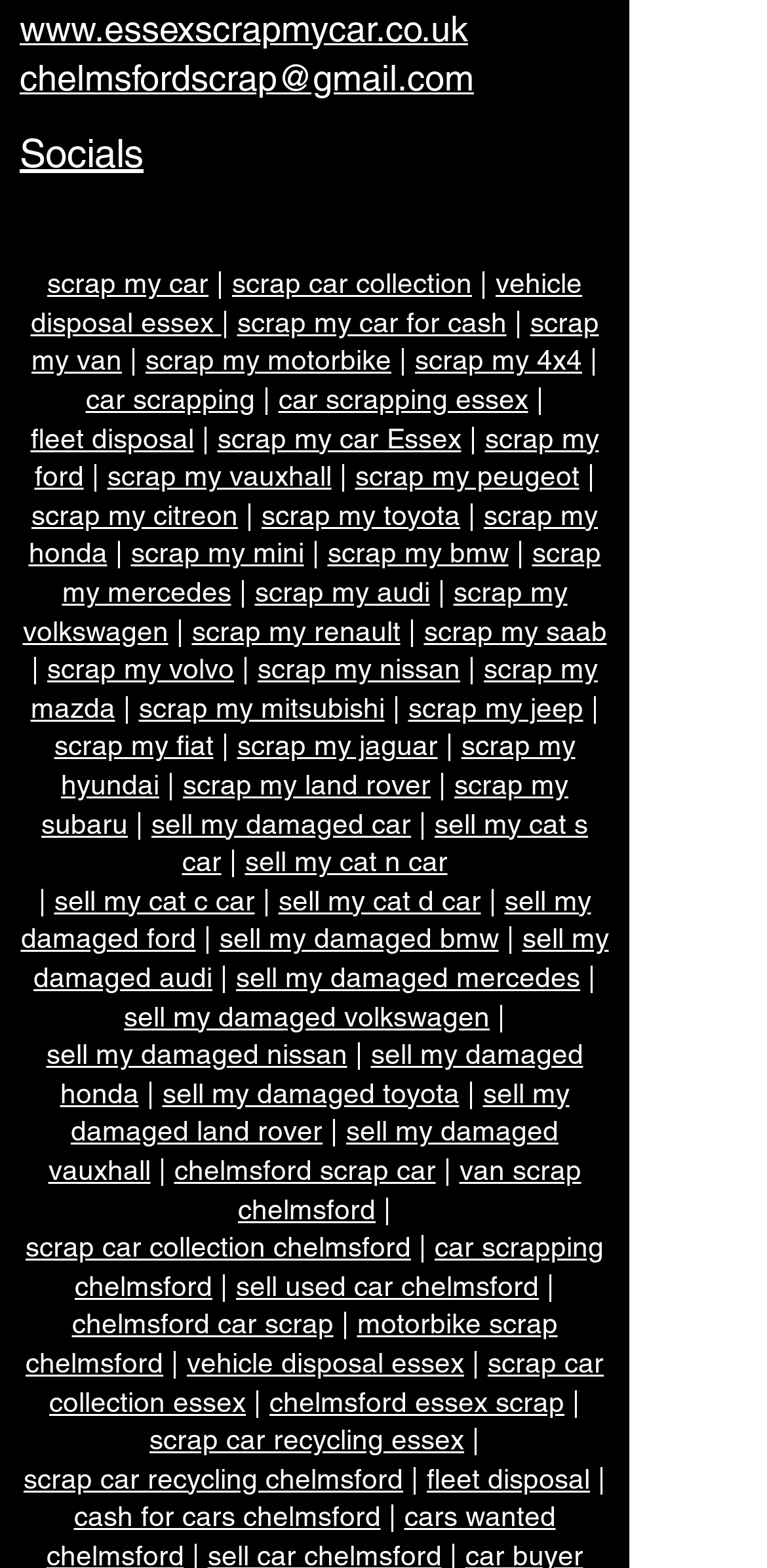Given the description "www.essexscrapmycar.co.uk", determine the bounding box of the corresponding UI element.

[0.026, 0.005, 0.61, 0.031]